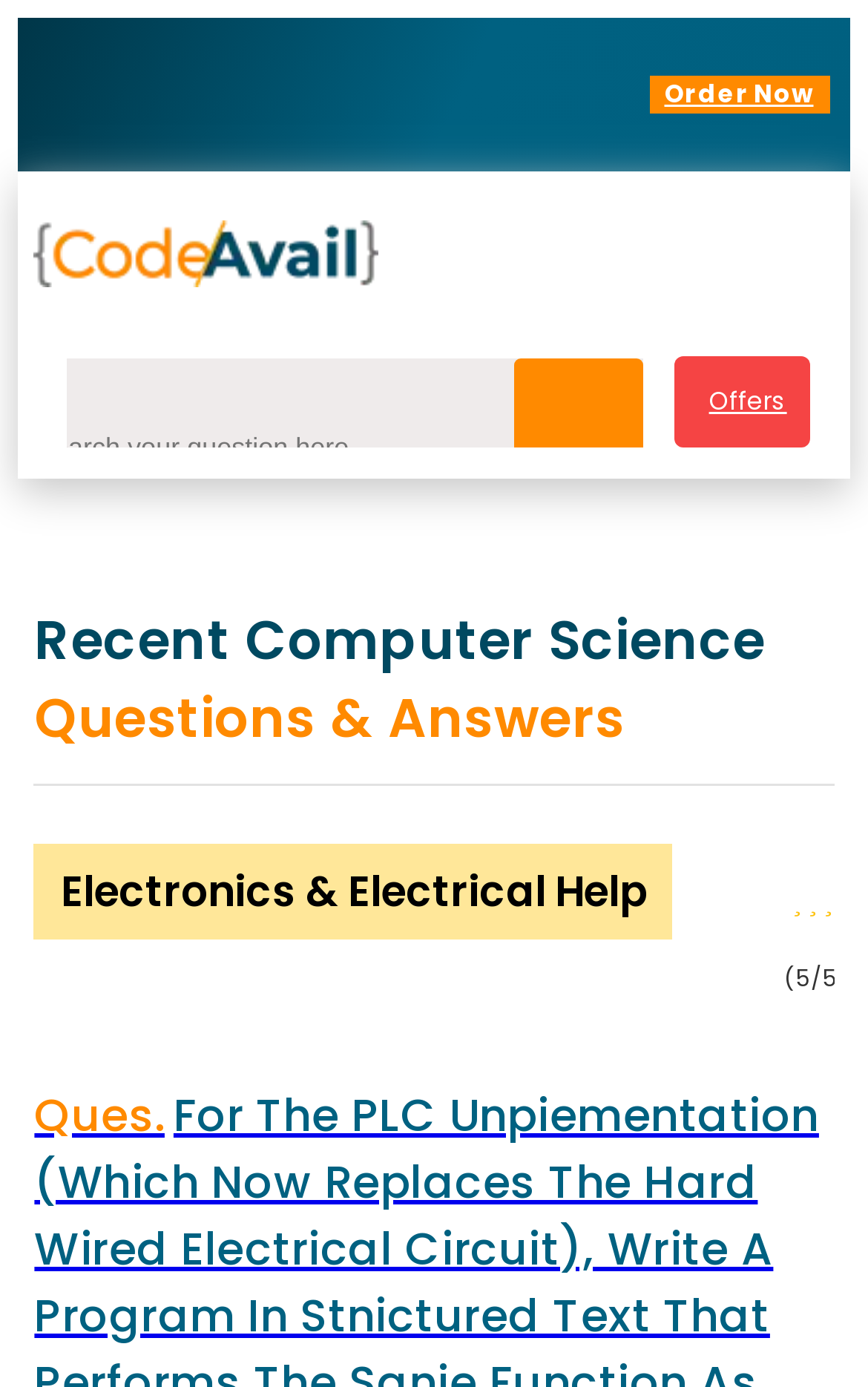Give a comprehensive overview of the webpage, including key elements.

This webpage is a computer science homework library solution page. At the top, there is a navigation section with links to view more, previous, and numbered pages, ranging from 1 to 161, separated by list markers. 

Below the navigation section, there is a prominent heading that reads "SUBMIT WORK Get A+ Grade Solution Guaranteed". 

Underneath the heading, there is a form with several input fields, including textboxes for full name, email, phone number, and a deadline selector. The deadline selector has a default value of "2024-06-13 12:13". There is also a combobox for selecting a country code and another combobox with an unspecified option. Additionally, there is a textbox for entering questions and additional information. 

At the bottom of the form, there is a section for uploading files, with a static text "Drop Files Here Or Click to Upload".